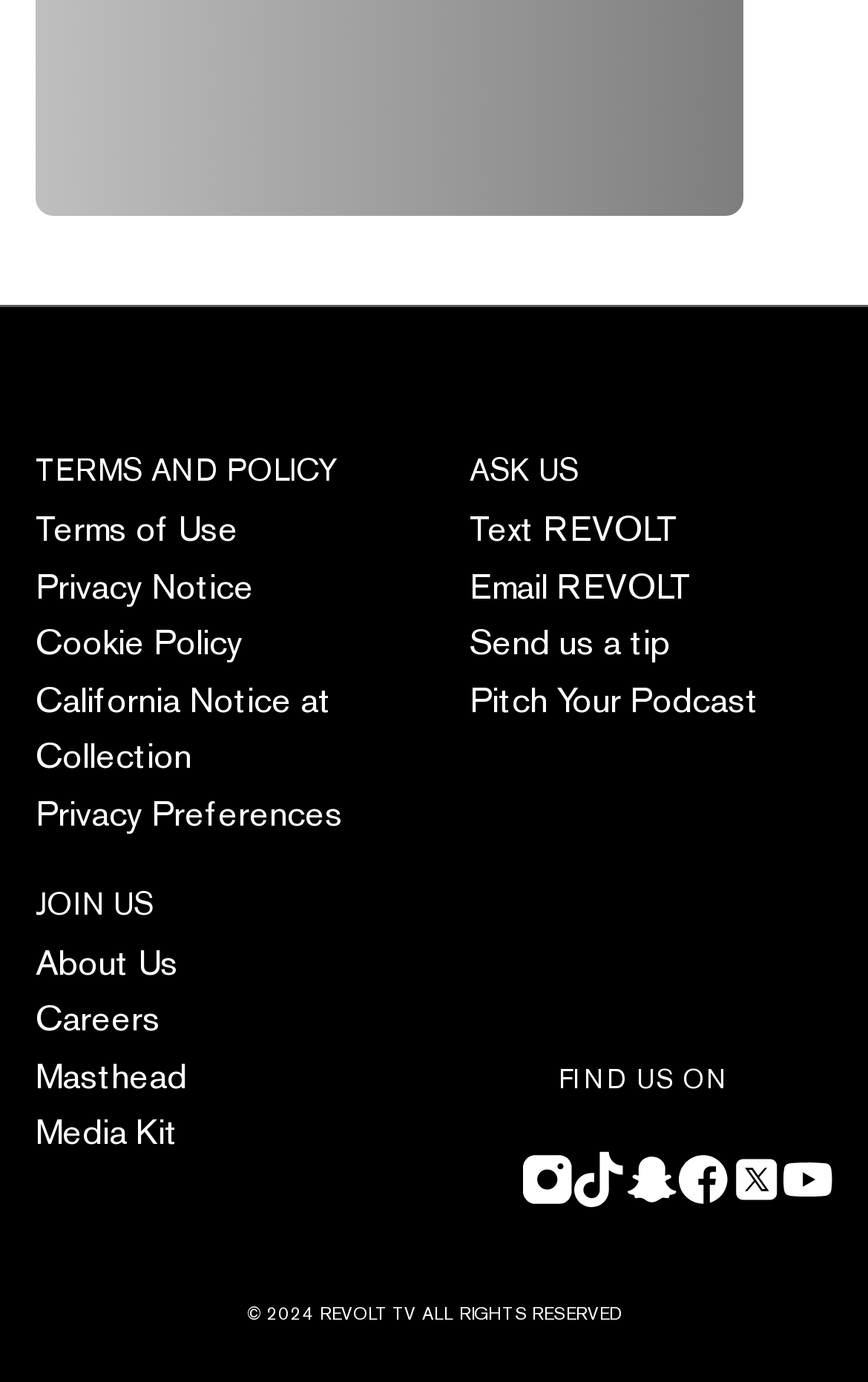How many social media platforms are listed?
Use the image to answer the question with a single word or phrase.

6